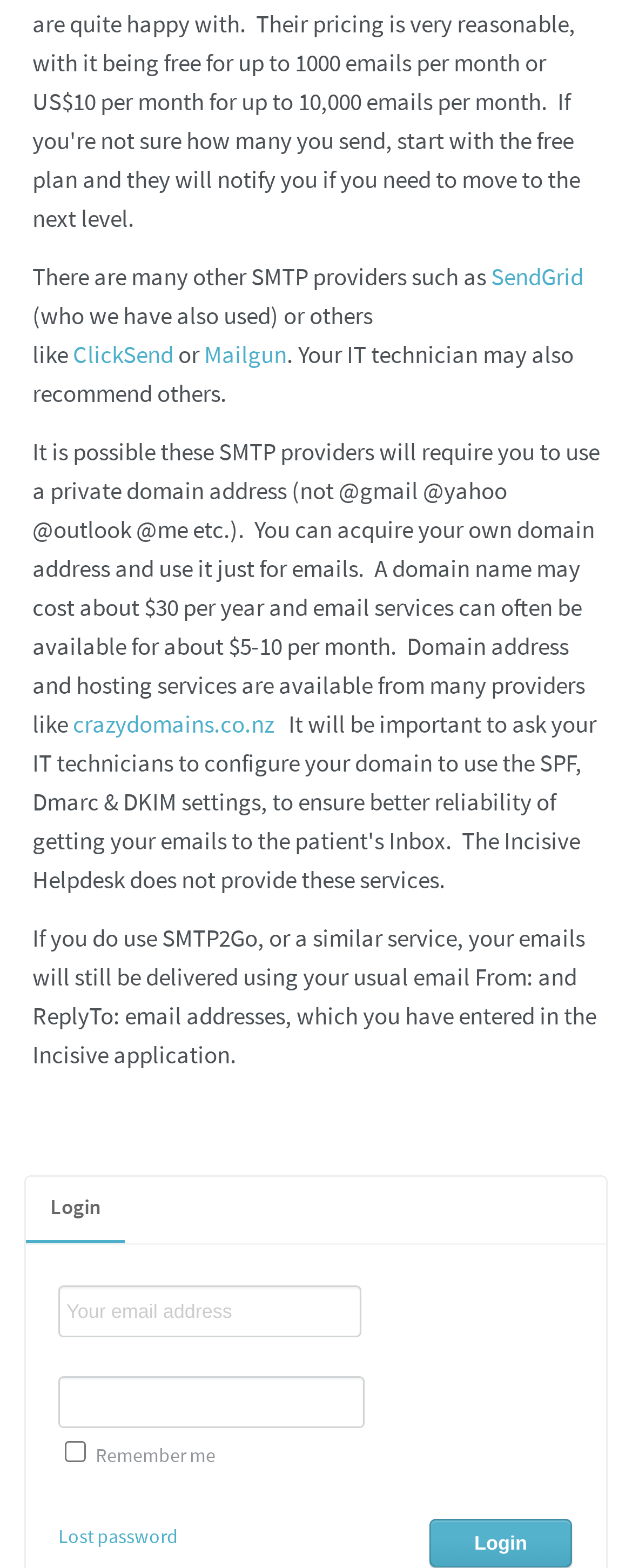What is the purpose of the checkbox?
Please provide a full and detailed response to the question.

The checkbox is labeled 'Remember me' and is unchecked by default, indicating that it is used to save the user's login credentials for future logins.